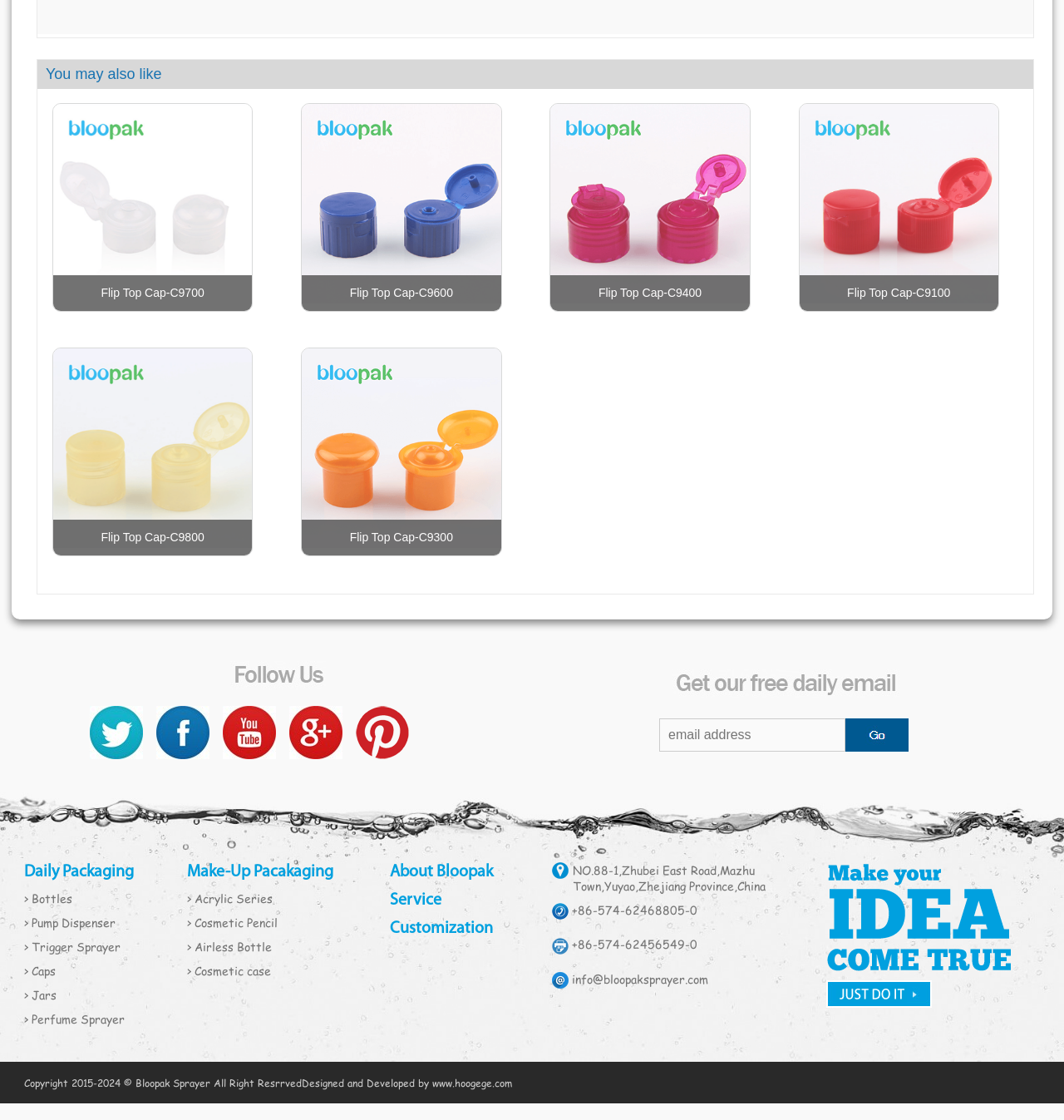Please identify the bounding box coordinates of the element on the webpage that should be clicked to follow this instruction: "Click the submit button". The bounding box coordinates should be given as four float numbers between 0 and 1, formatted as [left, top, right, bottom].

[0.795, 0.642, 0.854, 0.671]